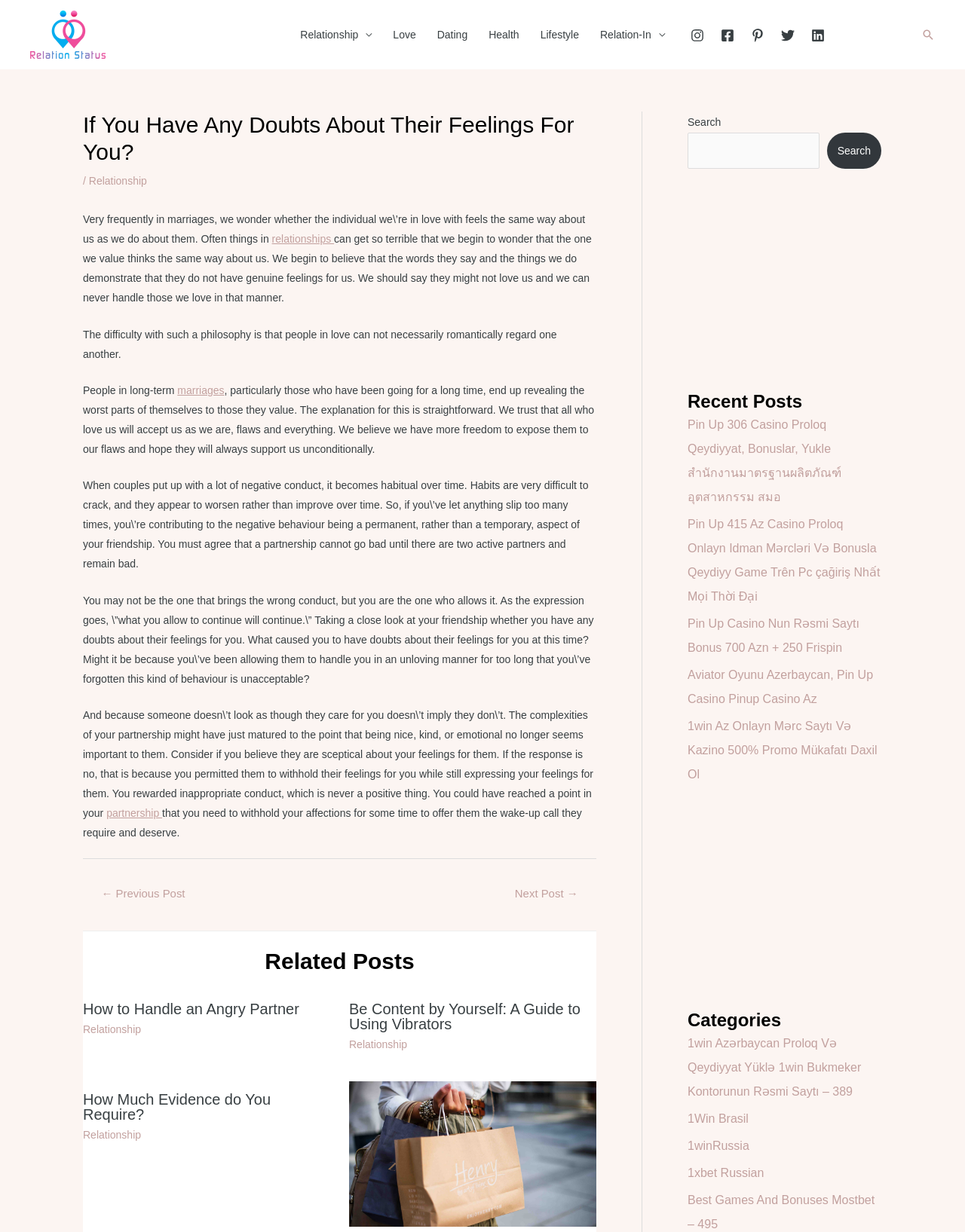Find the main header of the webpage and produce its text content.

If You Have Any Doubts About Their Feelings For You?